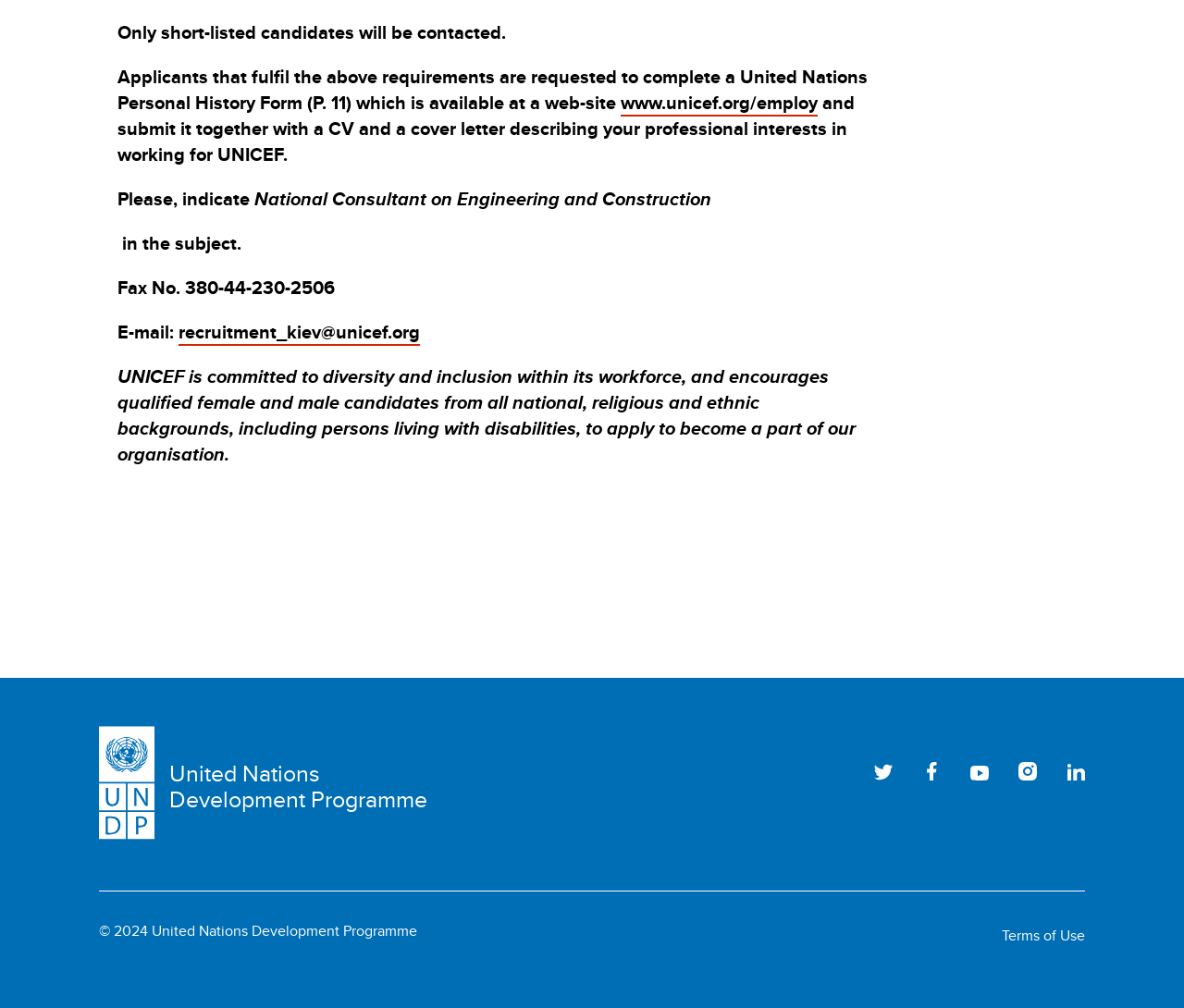Kindly determine the bounding box coordinates for the area that needs to be clicked to execute this instruction: "view the United Nations Development Programme Twitter page".

[0.739, 0.756, 0.754, 0.775]